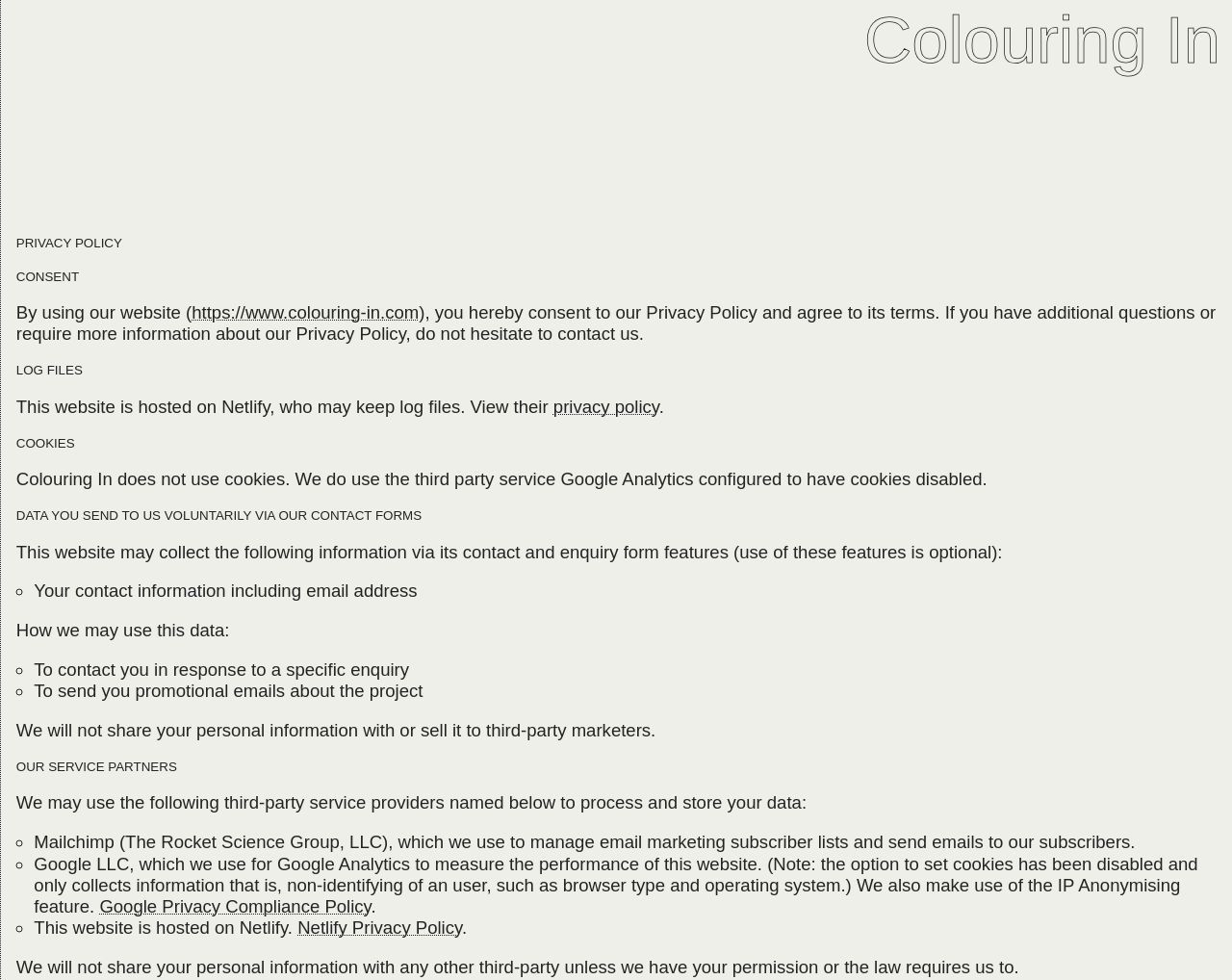Can Colouring In share user personal information with third-party marketers?
Based on the image, provide a one-word or brief-phrase response.

No